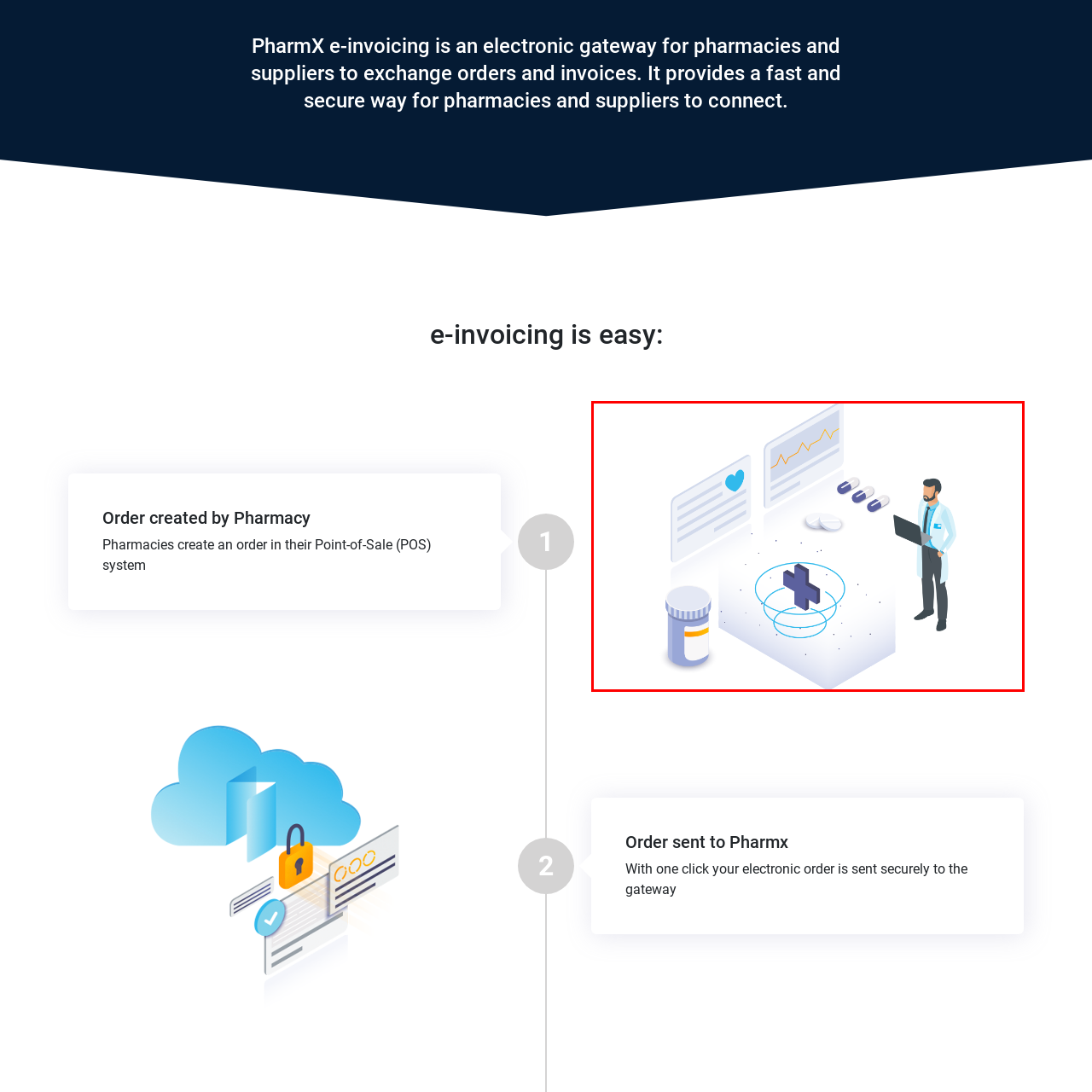Thoroughly describe the contents of the image enclosed in the red rectangle.

The image depicts a pharmacist or healthcare professional in a modern clinical setting, engaging with digital technology. Positioned next to a computer display, the individual holds a laptop while standing beside a central graphic indicating a cross symbol, generally associated with medical services. Surrounding this figure are various healthcare items, including a prescription bottle and a few pharmaceutical tablets. The background features stylized screens displaying vital signs and health-related information, symbolizing the integration of e-health solutions. This visual representation aligns with the concept of "PharmX e-invoicing," illustrating the streamlined process from order placement to secure electronic transactions between pharmacies and suppliers.